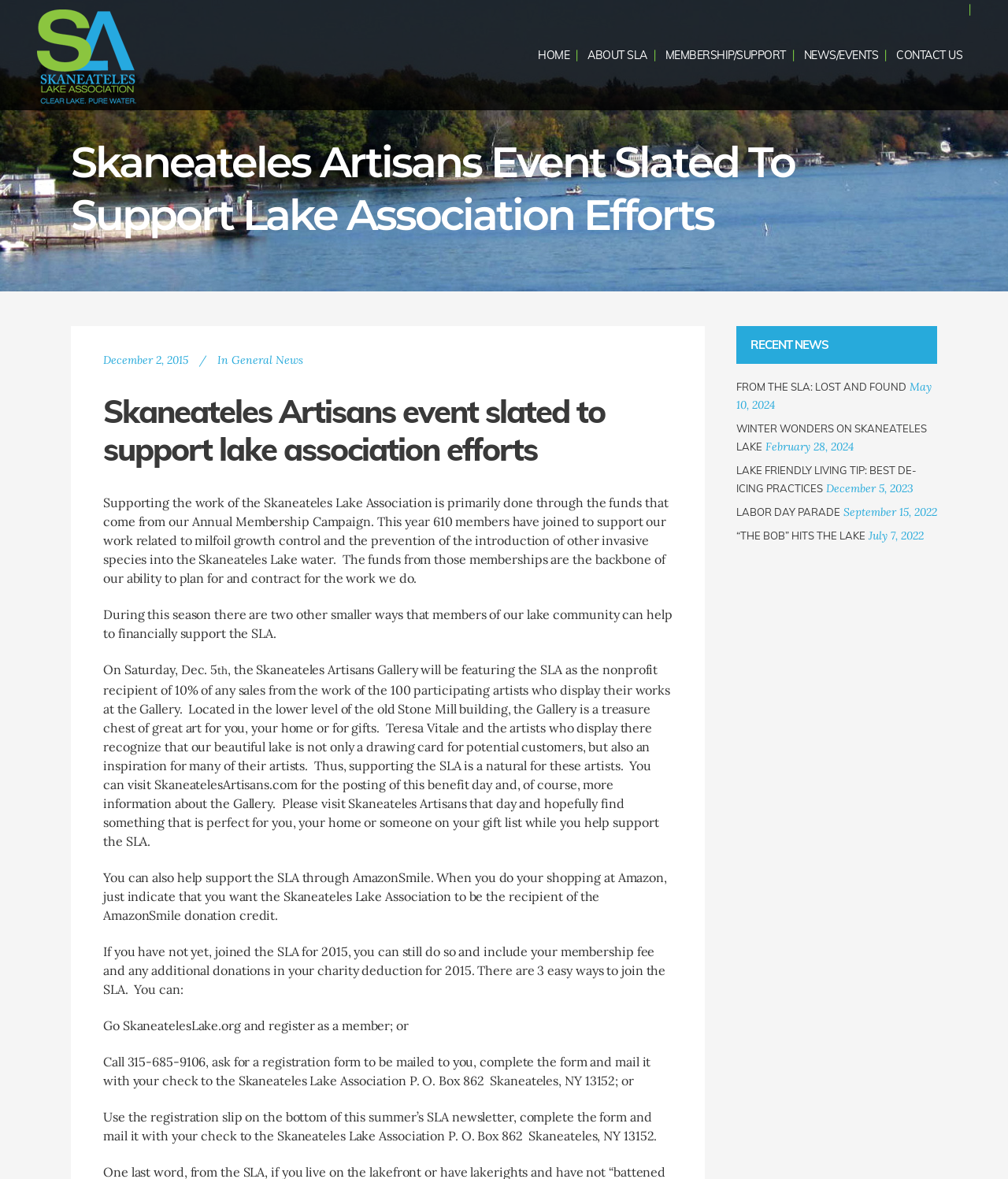Please provide a brief answer to the following inquiry using a single word or phrase:
What is the text of the first link on the webpage?

HOME